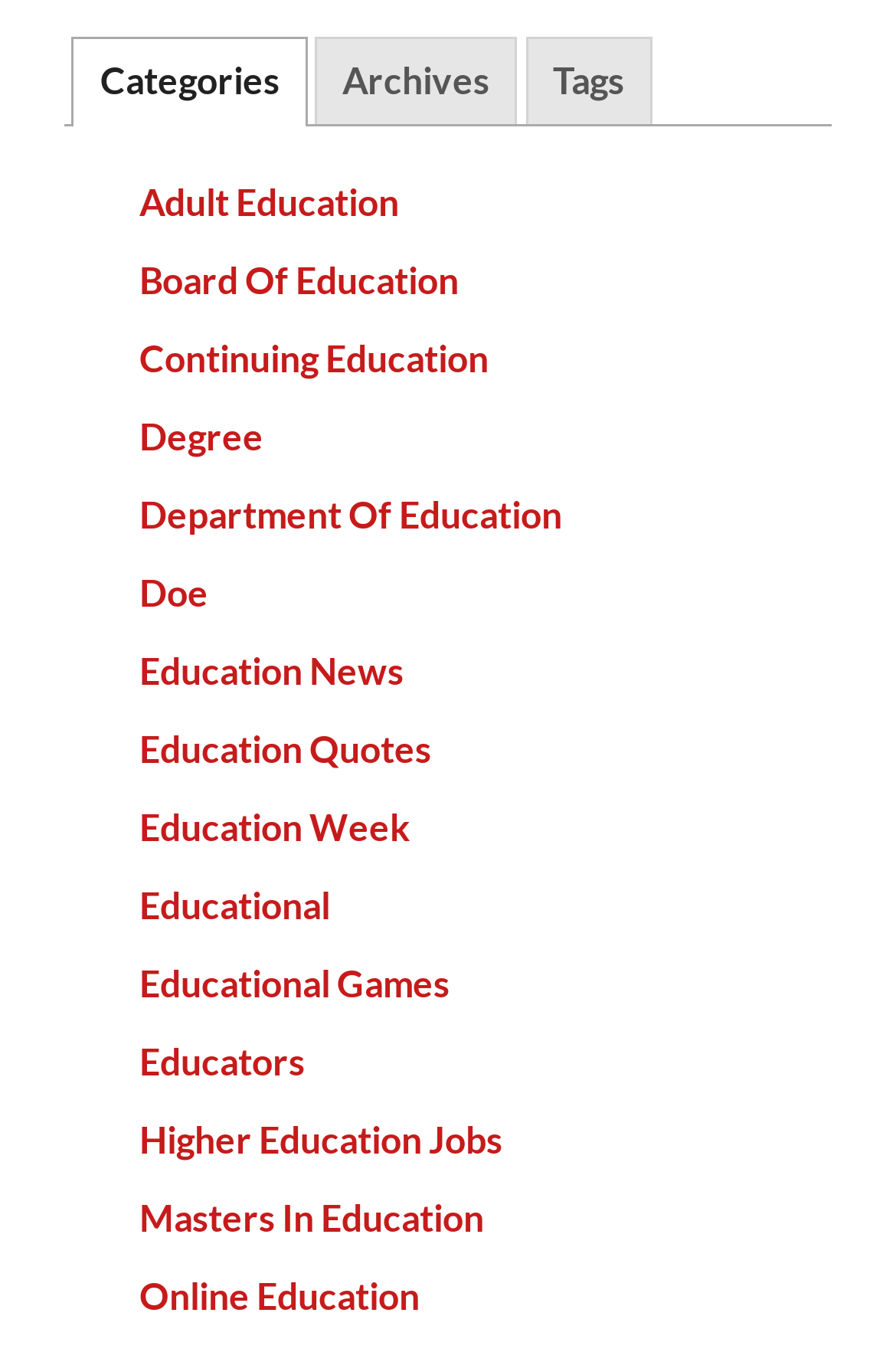How many tabs are there in the tab list?
Please give a detailed and elaborate answer to the question based on the image.

There are three tabs in the tab list, namely 'Categories', 'Archives', and 'Tags', which are located at the top of the webpage.